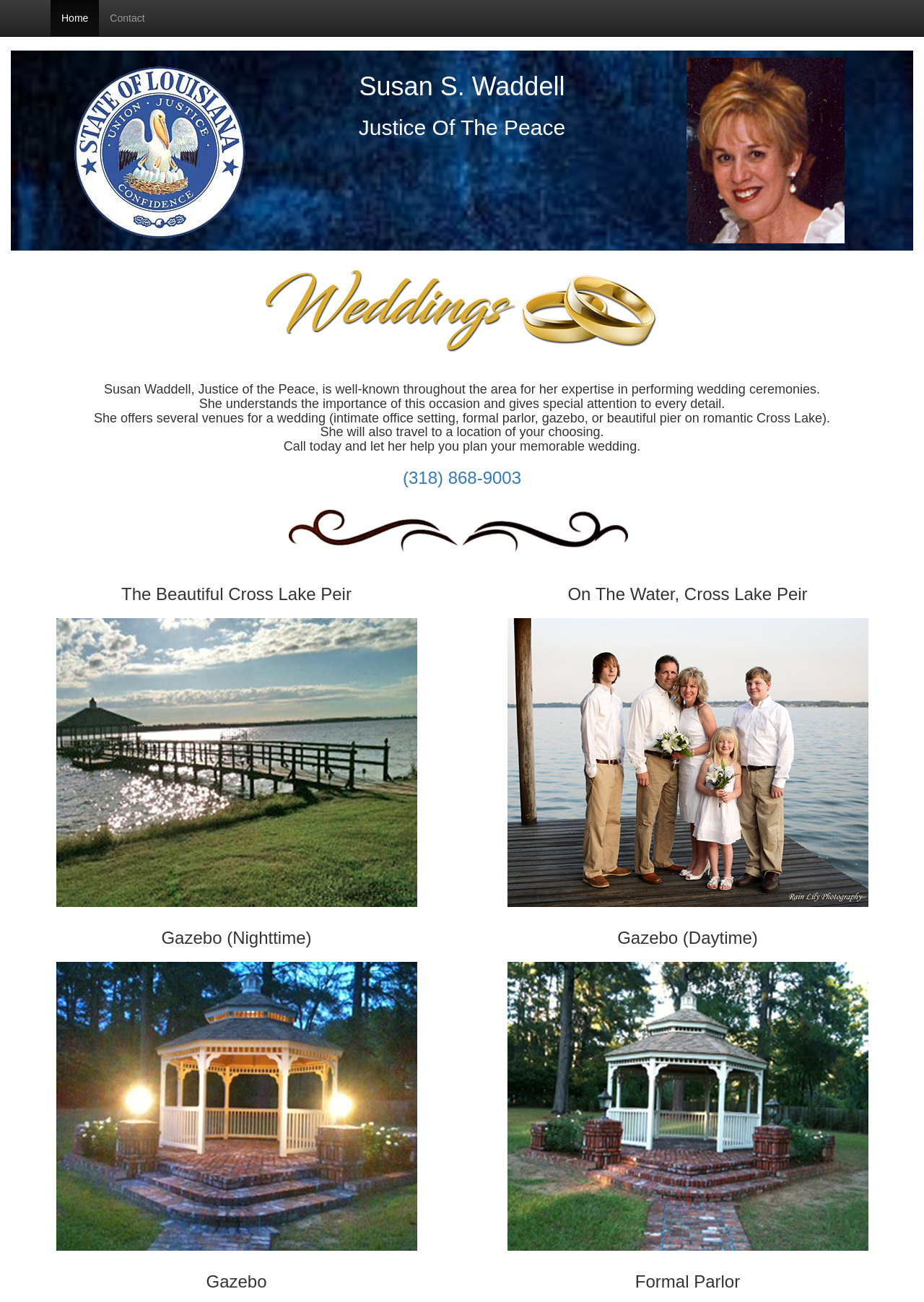Bounding box coordinates are given in the format (top-left x, top-left y, bottom-right x, bottom-right y). All values should be floating point numbers between 0 and 1. Provide the bounding box coordinate for the UI element described as: (318) 868-9003

[0.436, 0.359, 0.564, 0.374]